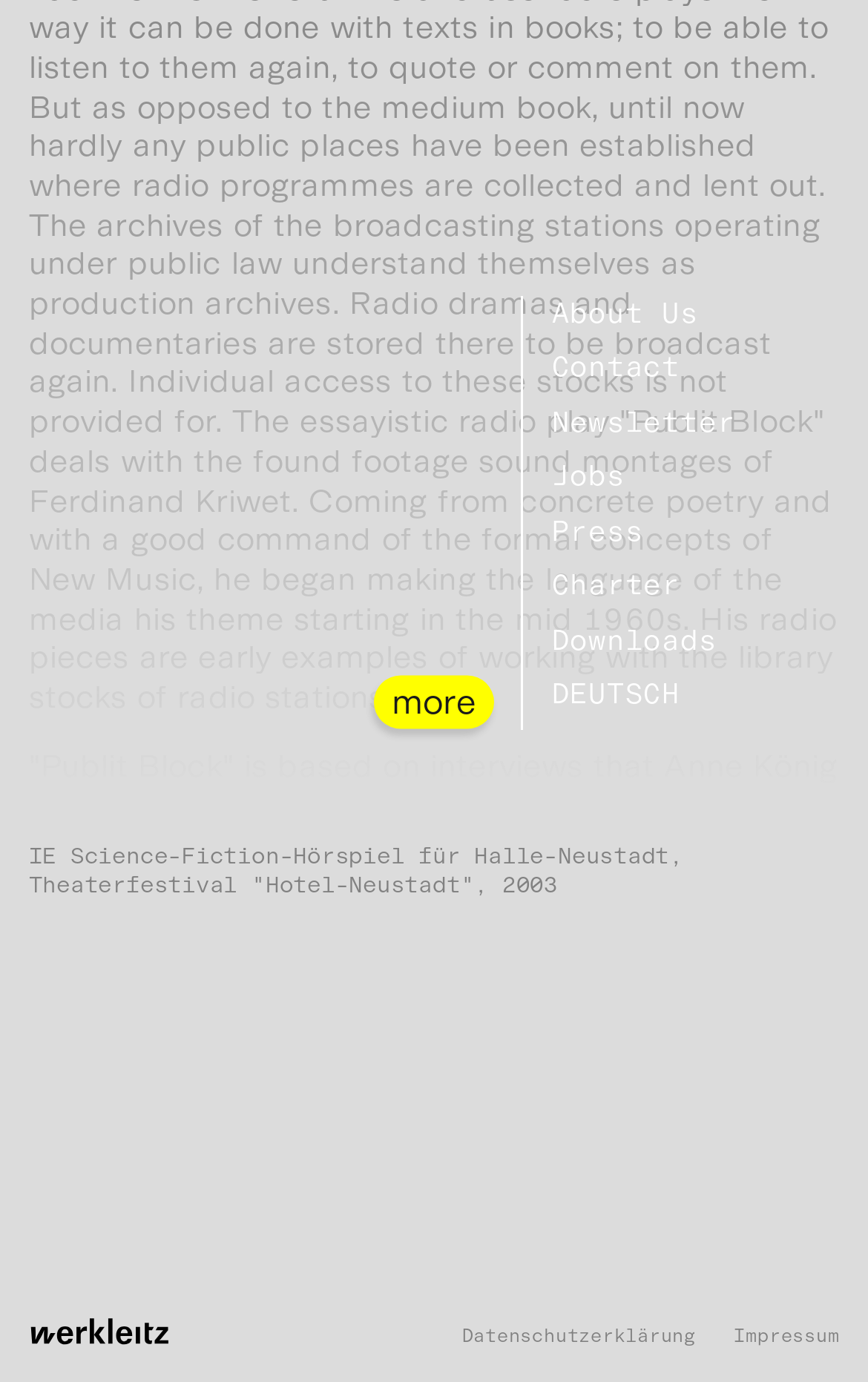Respond concisely with one word or phrase to the following query:
What is the first link in the top navigation menu?

About Us